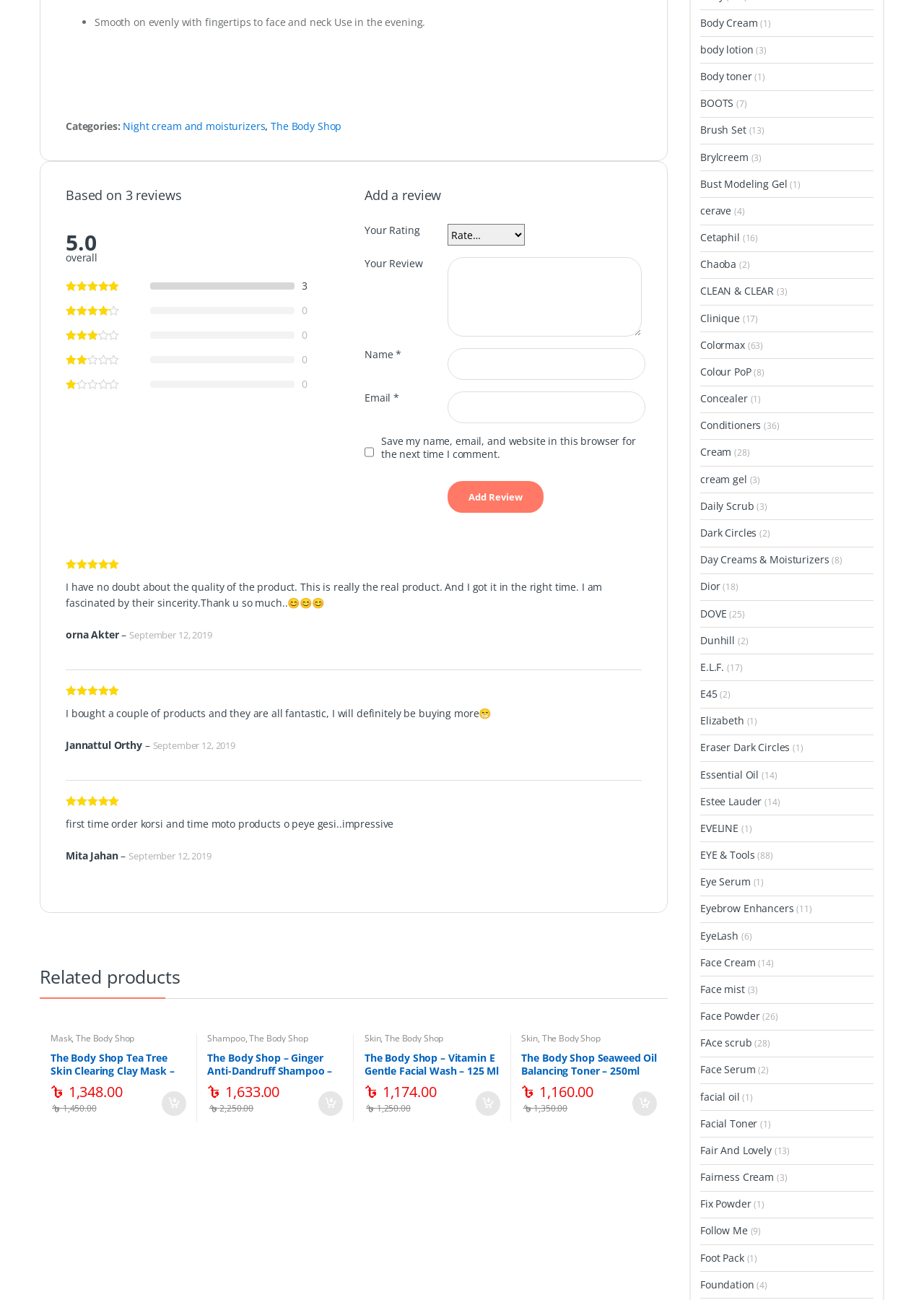Please answer the following question using a single word or phrase: 
What is the price of 'The Body Shop Tea Tree Skin Clearing Clay Mask – 100 Ml'?

৳ 1,348.00